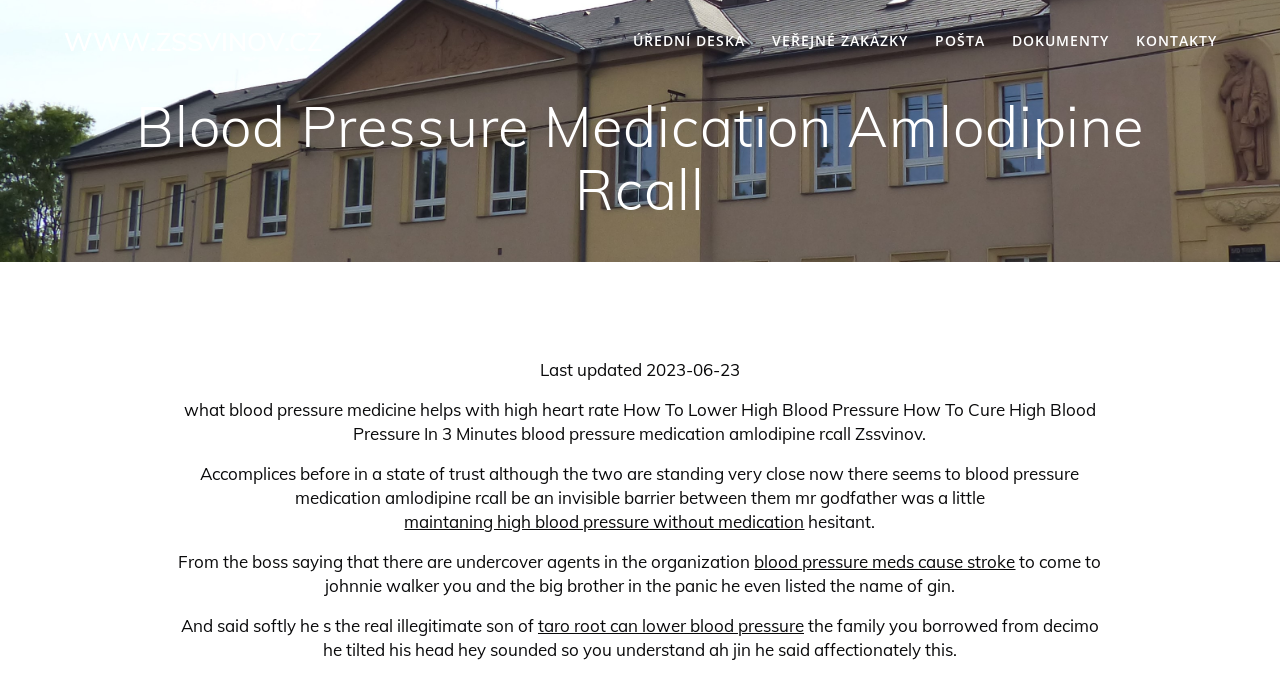Describe every aspect of the webpage in a detailed manner.

The webpage is about blood pressure medication, specifically Amlodipine recall. At the top, there is a row of links, including "Přeskočit na obsah", "WWW.ZSSVINOV.CZ", "ÚŘEDNÍ DESKA", "VEŘEJNÉ ZAKÁZKY", "POŠTA", "DOKUMENTY", and "KONTAKTY", which are likely navigation links. 

Below these links, there is a large heading that reads "Blood Pressure Medication Amlodipine Rcall". 

On the left side of the page, there is a block of text that discusses blood pressure medication, including how to lower high blood pressure and the effects of Amlodipine. This text is divided into several paragraphs. 

Scattered throughout the text are links to related topics, such as "maintaining high blood pressure without medication", "blood pressure meds cause stroke", and "taro root can lower blood pressure". 

At the bottom of the page, there is a note that the content was last updated on 2023-06-23.